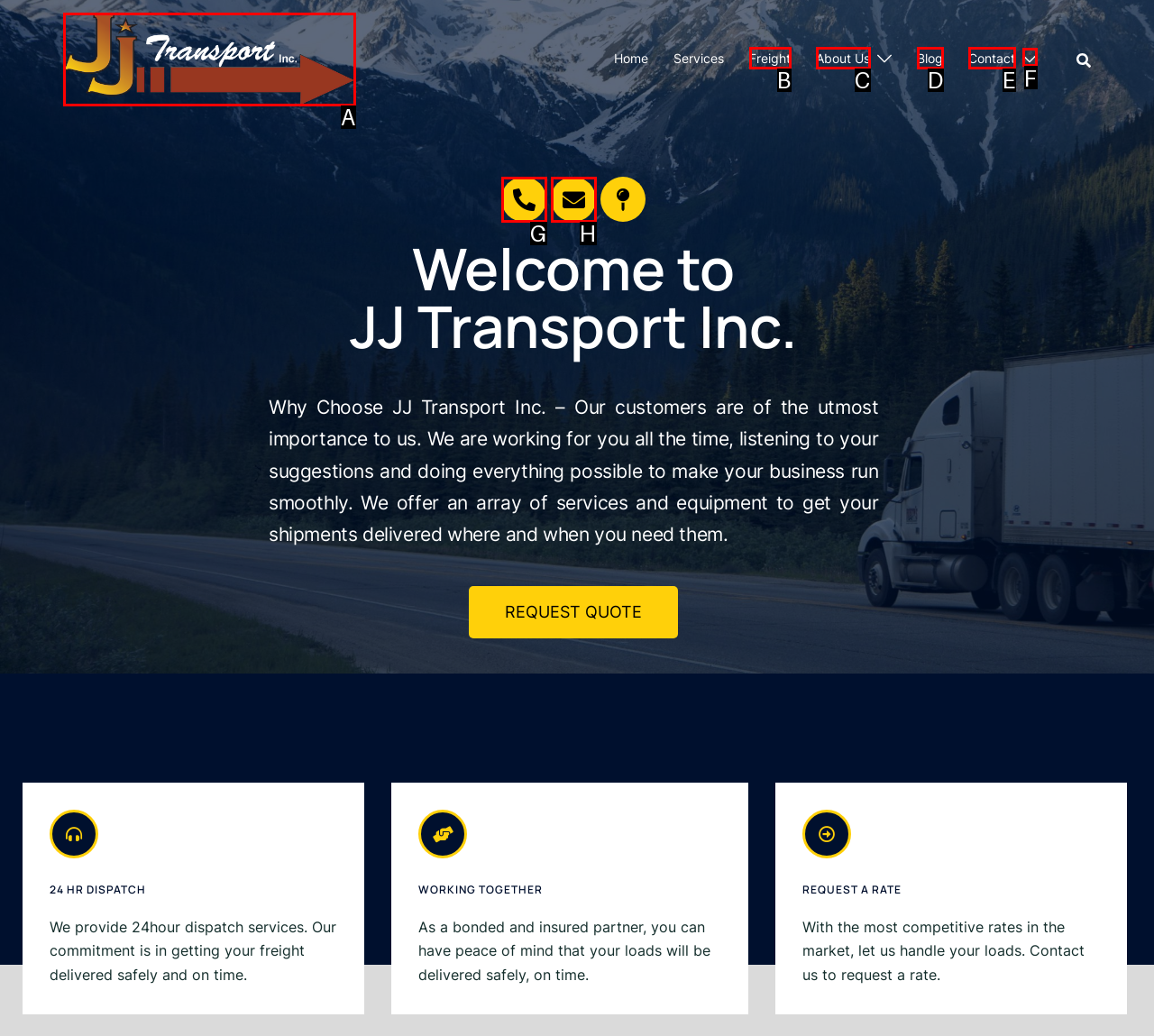Select the letter of the UI element you need to click to complete this task: Click on the JJ Transport Inc. logo.

A